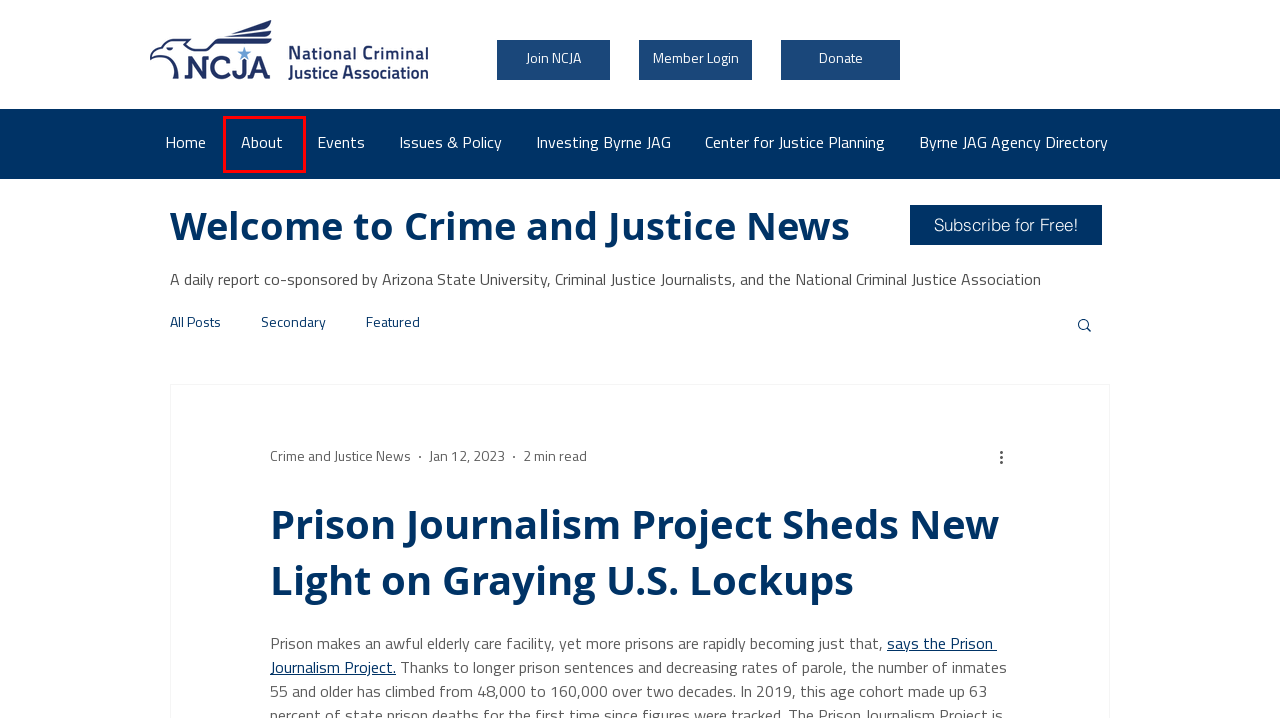Given a screenshot of a webpage with a red bounding box around a UI element, please identify the most appropriate webpage description that matches the new webpage after you click on the element. Here are the candidates:
A. Center for Justice Planning | NCJA
B. Home | NCJA
C. Membership | NCJA
D. Secondary
E. Events | NCJA
F. Crime and Justice News | NCJA
G. About | NCJA
H. Signup Form

G